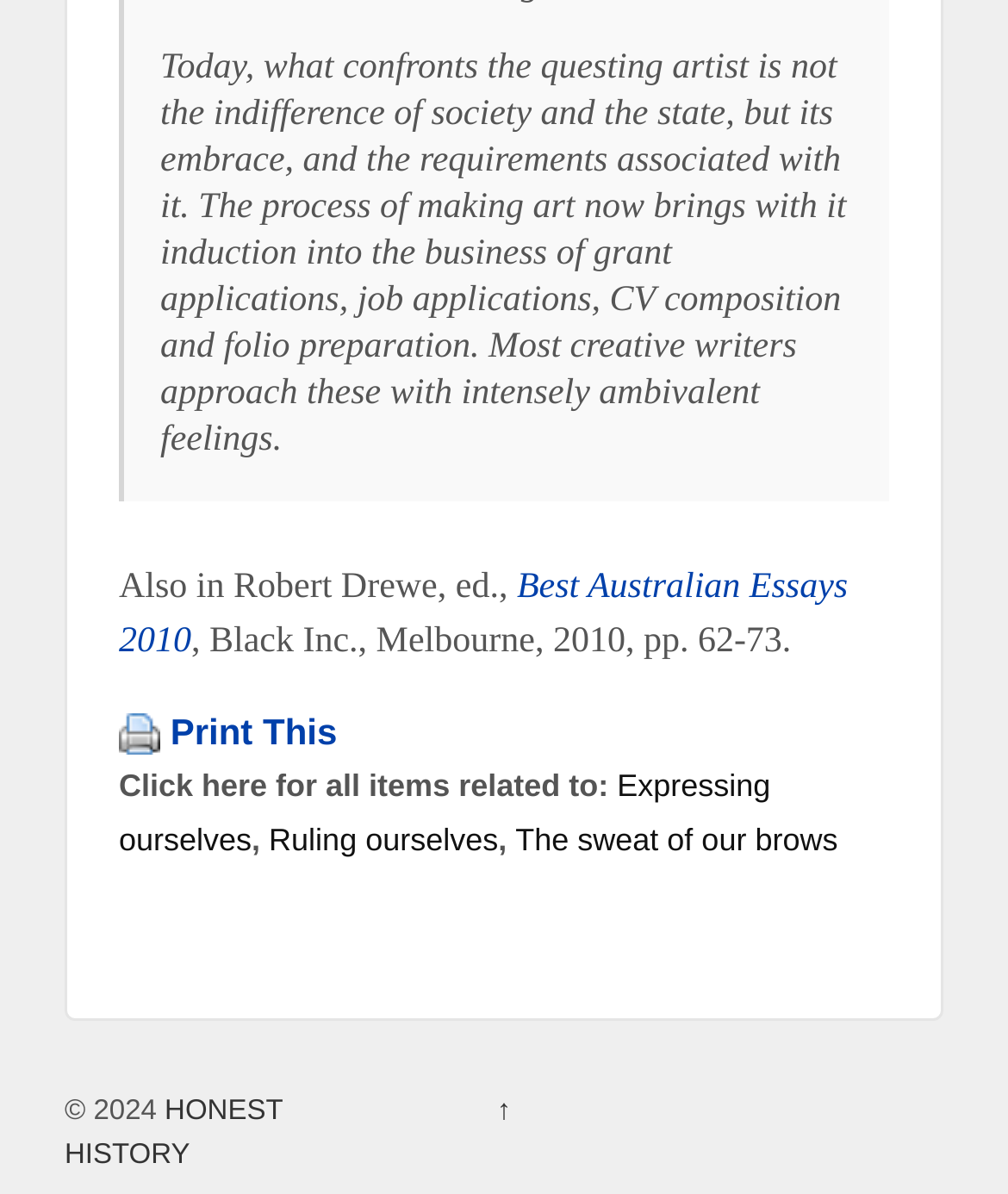What is the name of the book edited by Robert Drewe?
Could you answer the question in a detailed manner, providing as much information as possible?

The name of the book edited by Robert Drewe can be found in the link 'Best Australian Essays 2010' which is mentioned in the text as ', Black Inc., Melbourne, 2010, pp. 62-73.' This suggests that the book is 'Best Australian Essays 2010' edited by Robert Drewe.